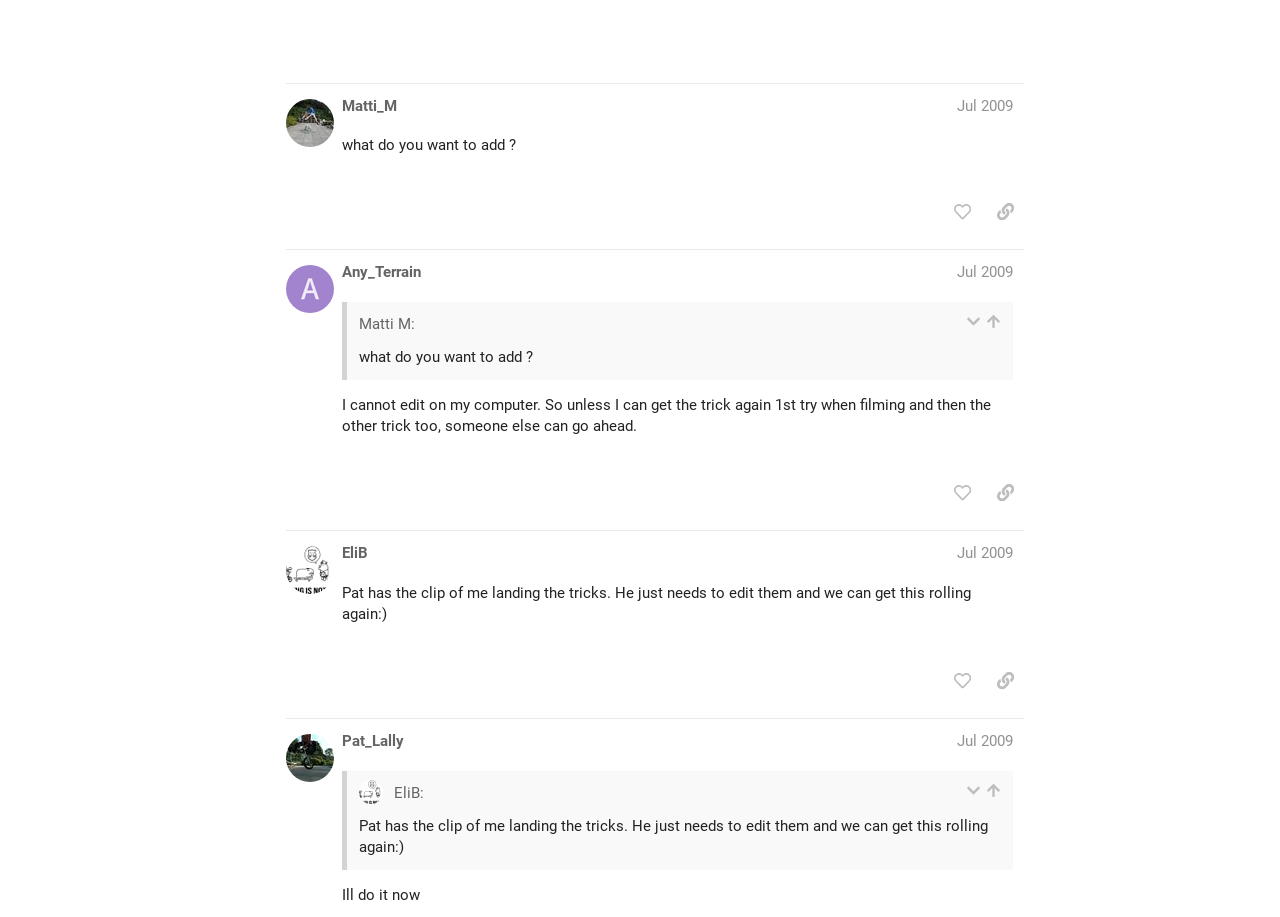What is the text of the first post on this page?
Could you answer the question in a detailed manner, providing as much information as possible?

I looked at the content of post #38 and found the link with the text 'Back it up-weiter', which is likely the text of the first post on this page.